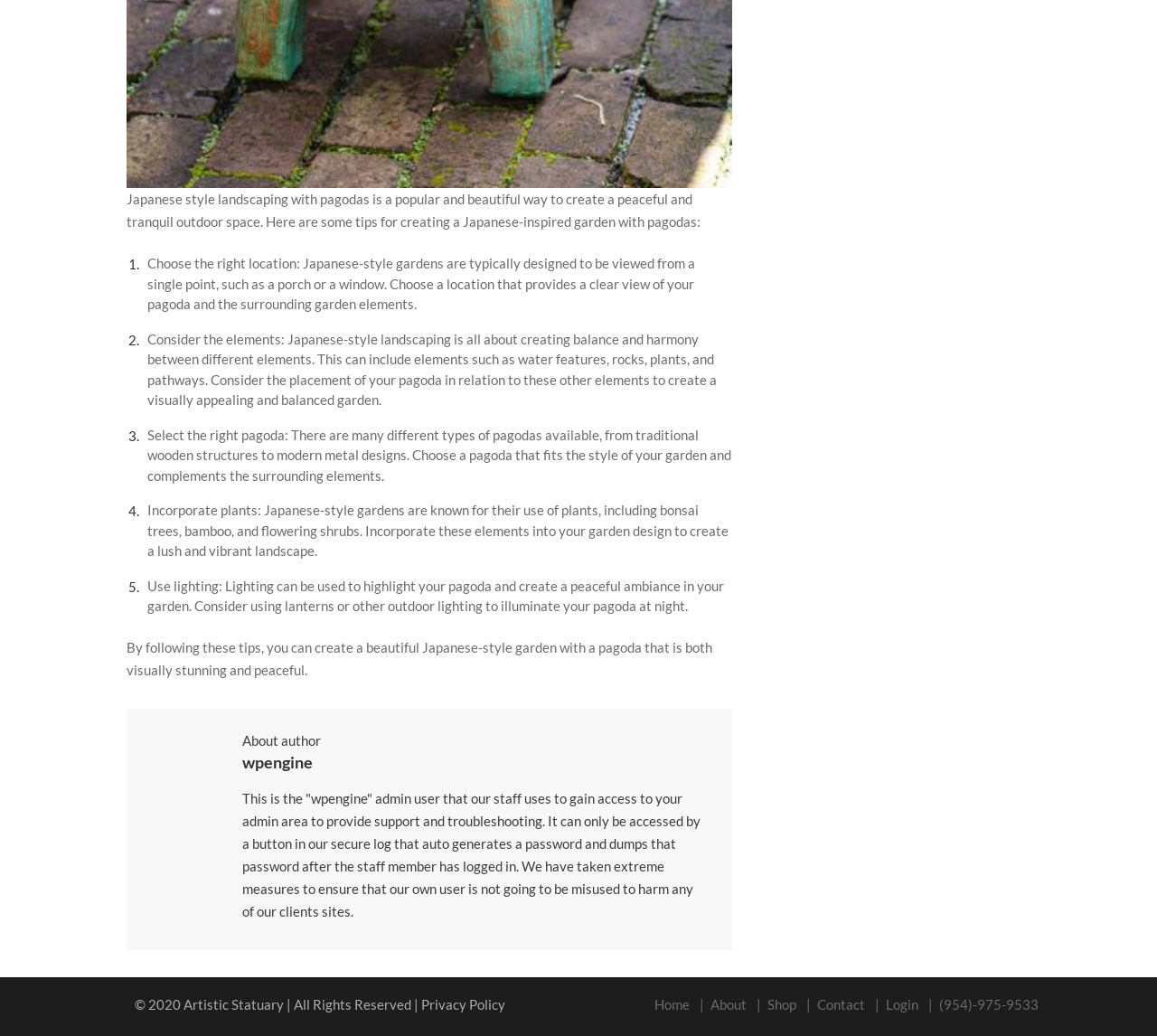Find the bounding box coordinates of the element to click in order to complete the given instruction: "Click the 'Contact' link."

[0.706, 0.961, 0.748, 0.977]